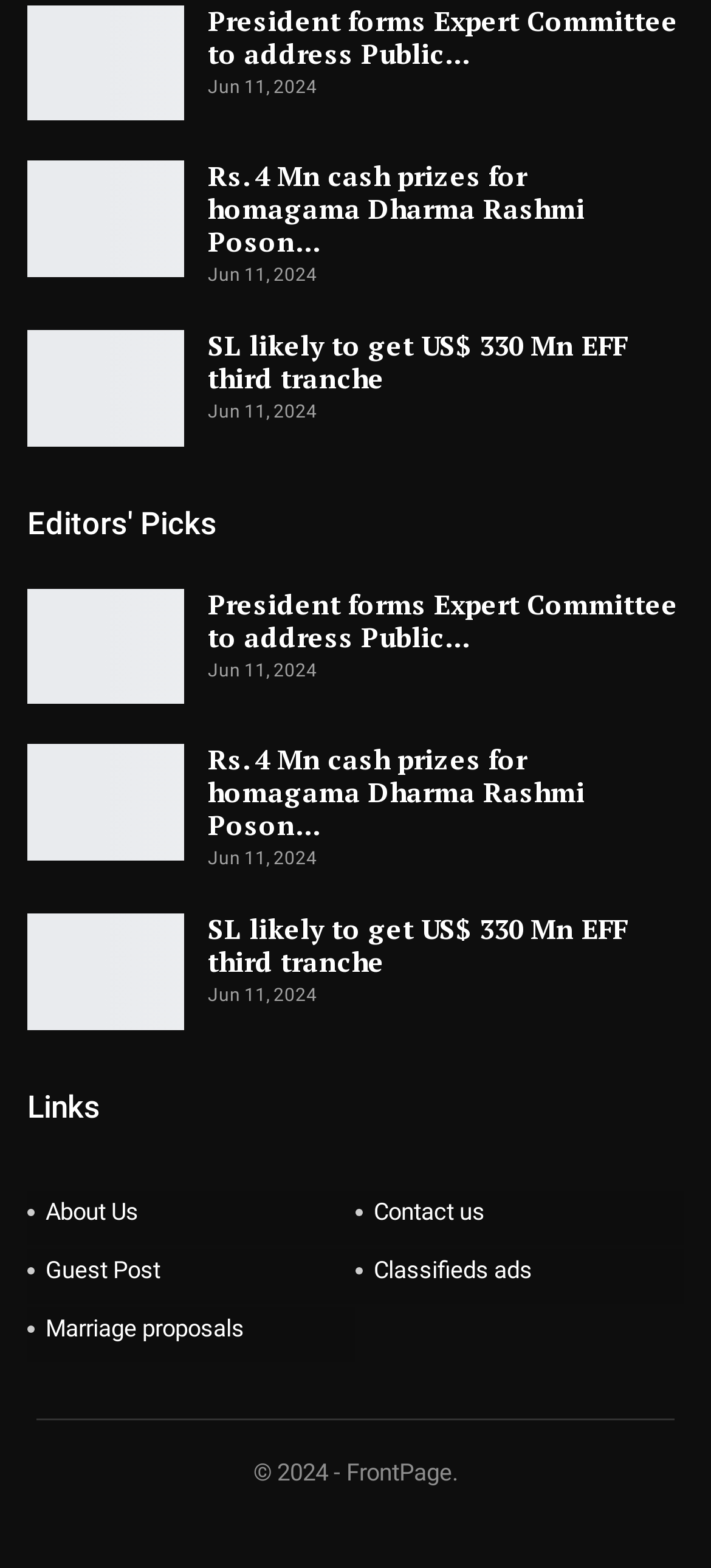Please provide the bounding box coordinate of the region that matches the element description: Contact us. Coordinates should be in the format (top-left x, top-left y, bottom-right x, bottom-right y) and all values should be between 0 and 1.

[0.5, 0.759, 0.962, 0.794]